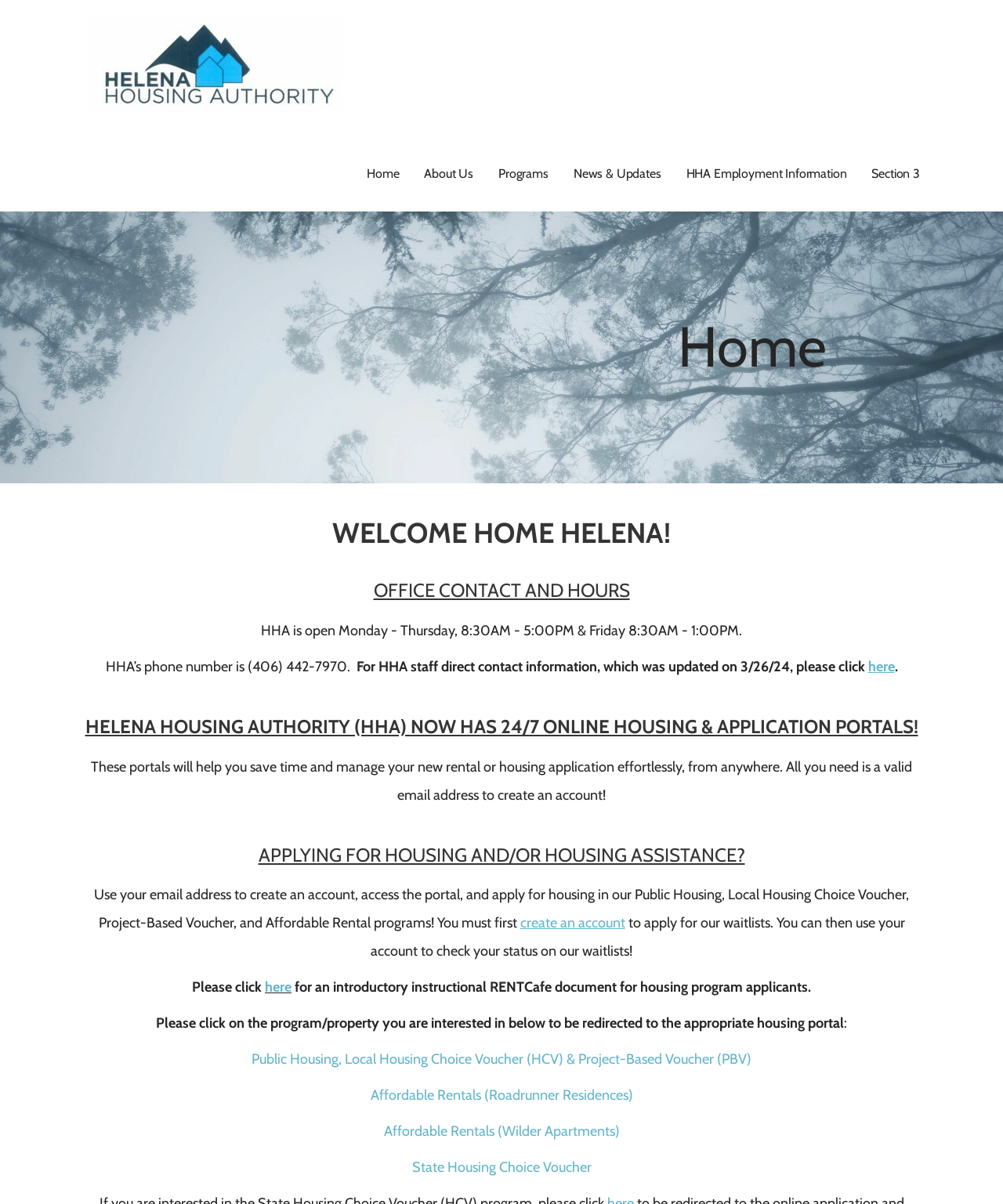Please pinpoint the bounding box coordinates for the region I should click to adhere to this instruction: "Click on the 'Public Housing, Local Housing Choice Voucher (HCV) & Project-Based Voucher (PBV)' link".

[0.251, 0.873, 0.749, 0.887]